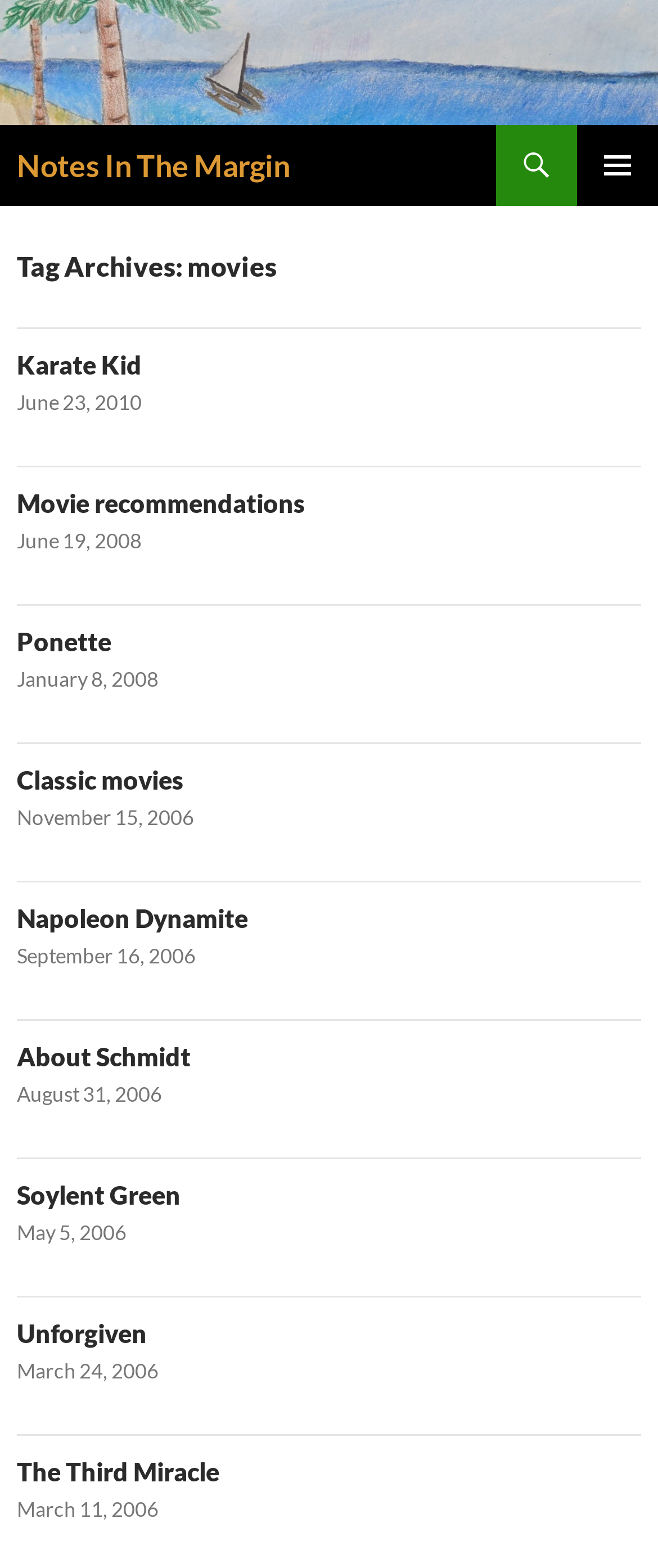How many posts are on this page?
Based on the image, answer the question with as much detail as possible.

There are 9 article elements on the webpage, each containing a post, which suggests that there are 9 posts on this page.